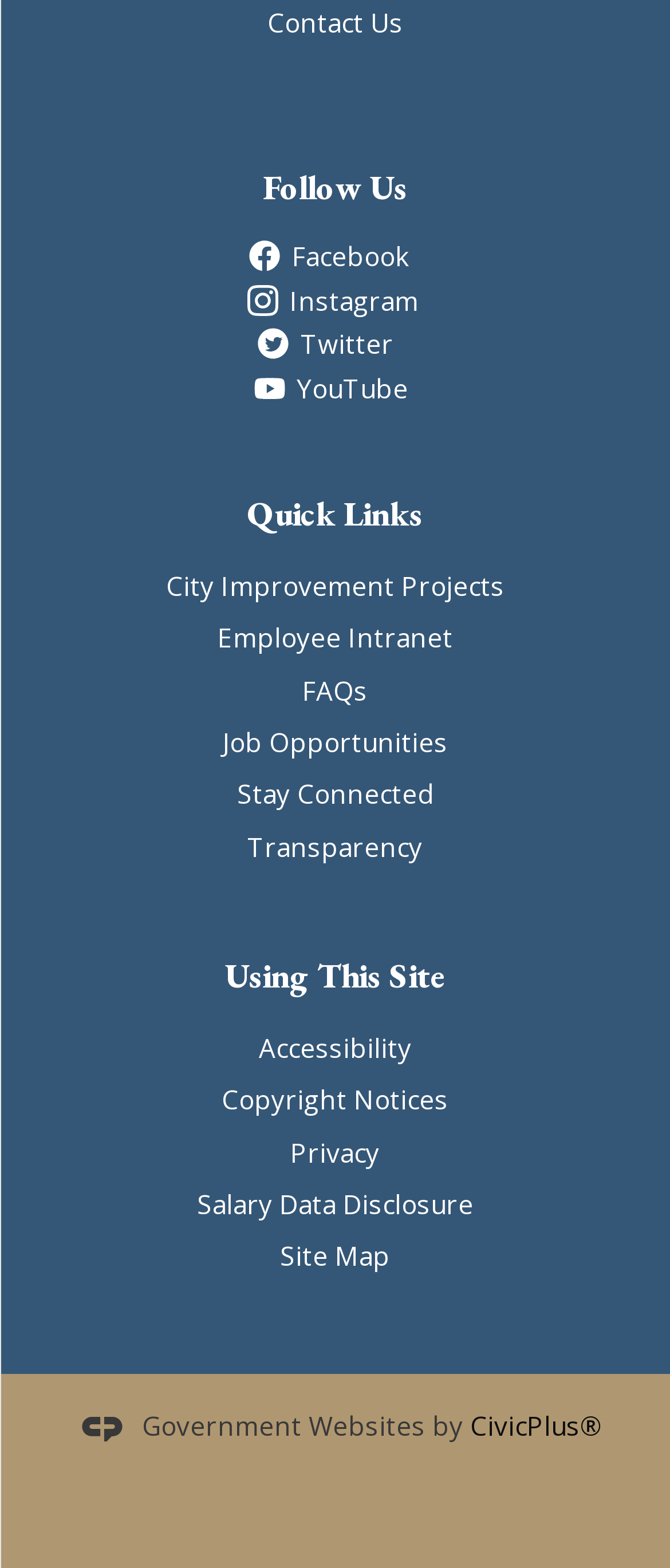Please find the bounding box coordinates of the section that needs to be clicked to achieve this instruction: "Check Accessibility".

[0.386, 0.657, 0.614, 0.679]